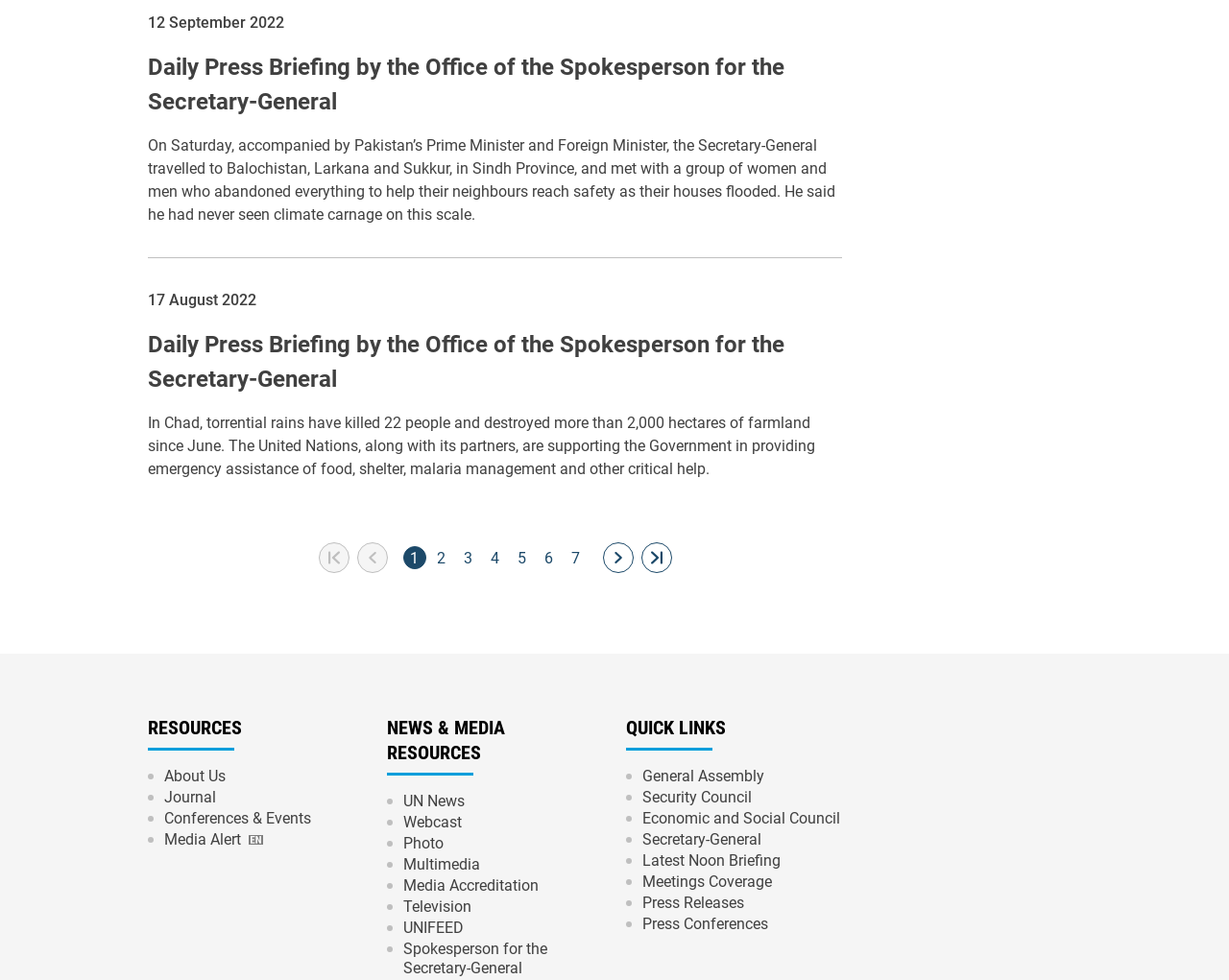How many links are there in the 'QUICK LINKS' section?
Please answer the question with a single word or phrase, referencing the image.

9